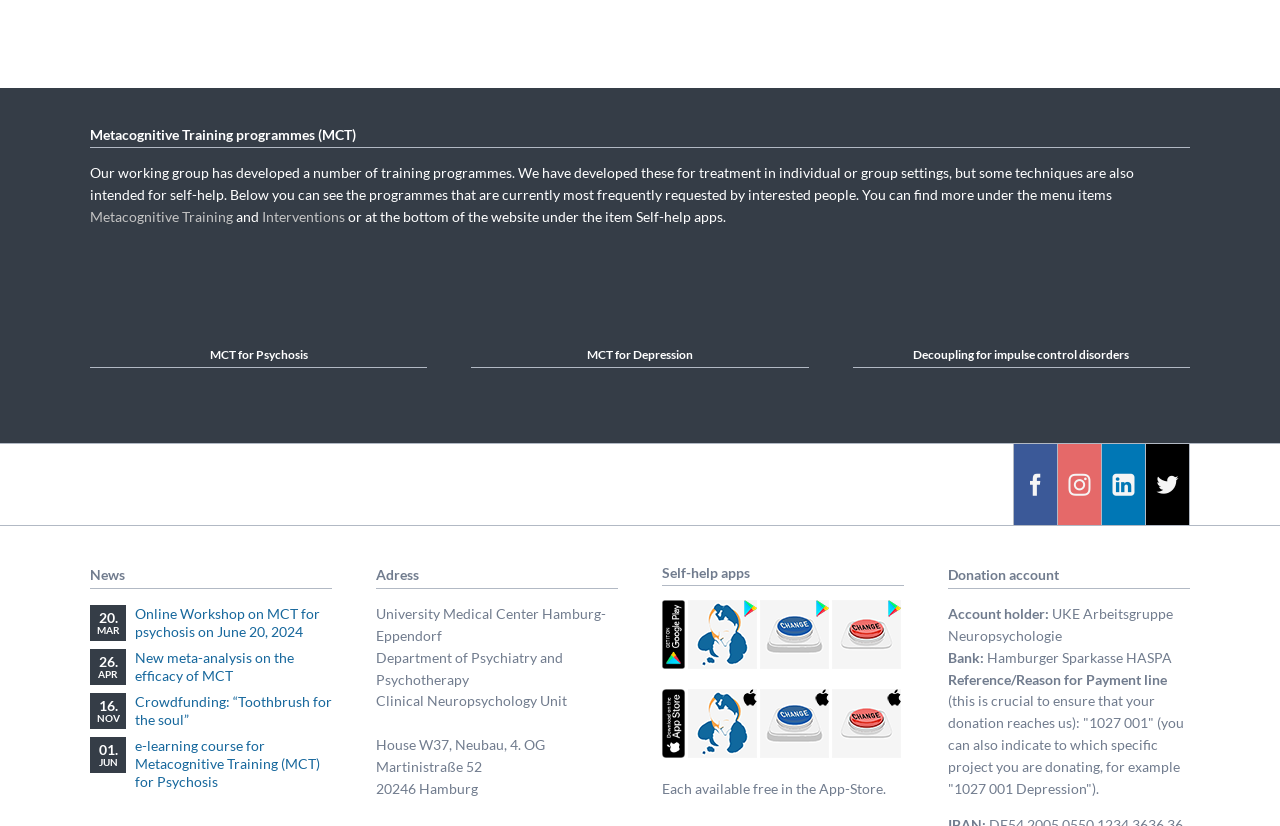Please find the bounding box for the UI element described by: "Linked in".

[0.86, 0.537, 0.895, 0.635]